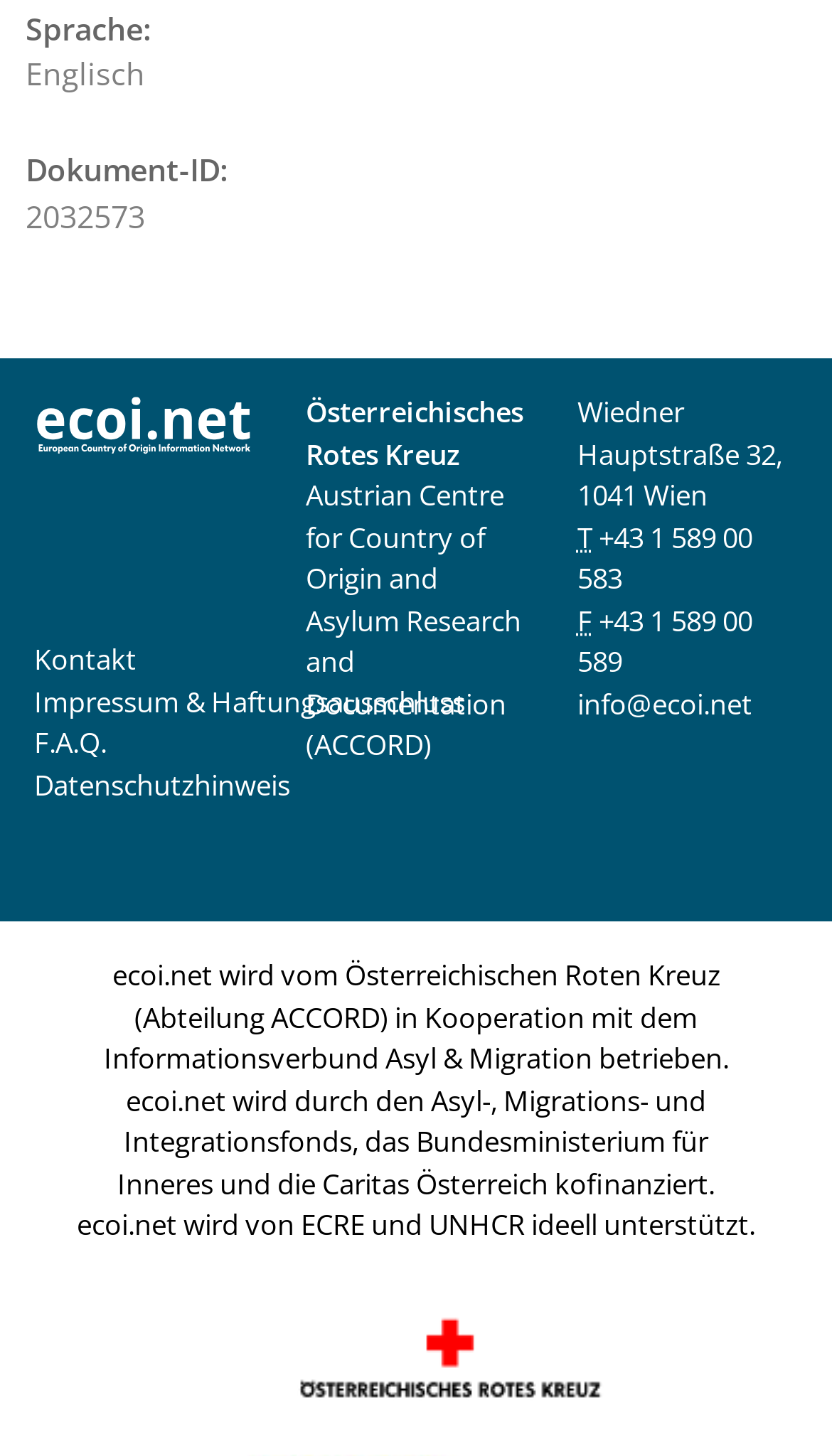What organization operates ecoi.net?
Answer the question using a single word or phrase, according to the image.

Österreichisches Rotes Kreuz